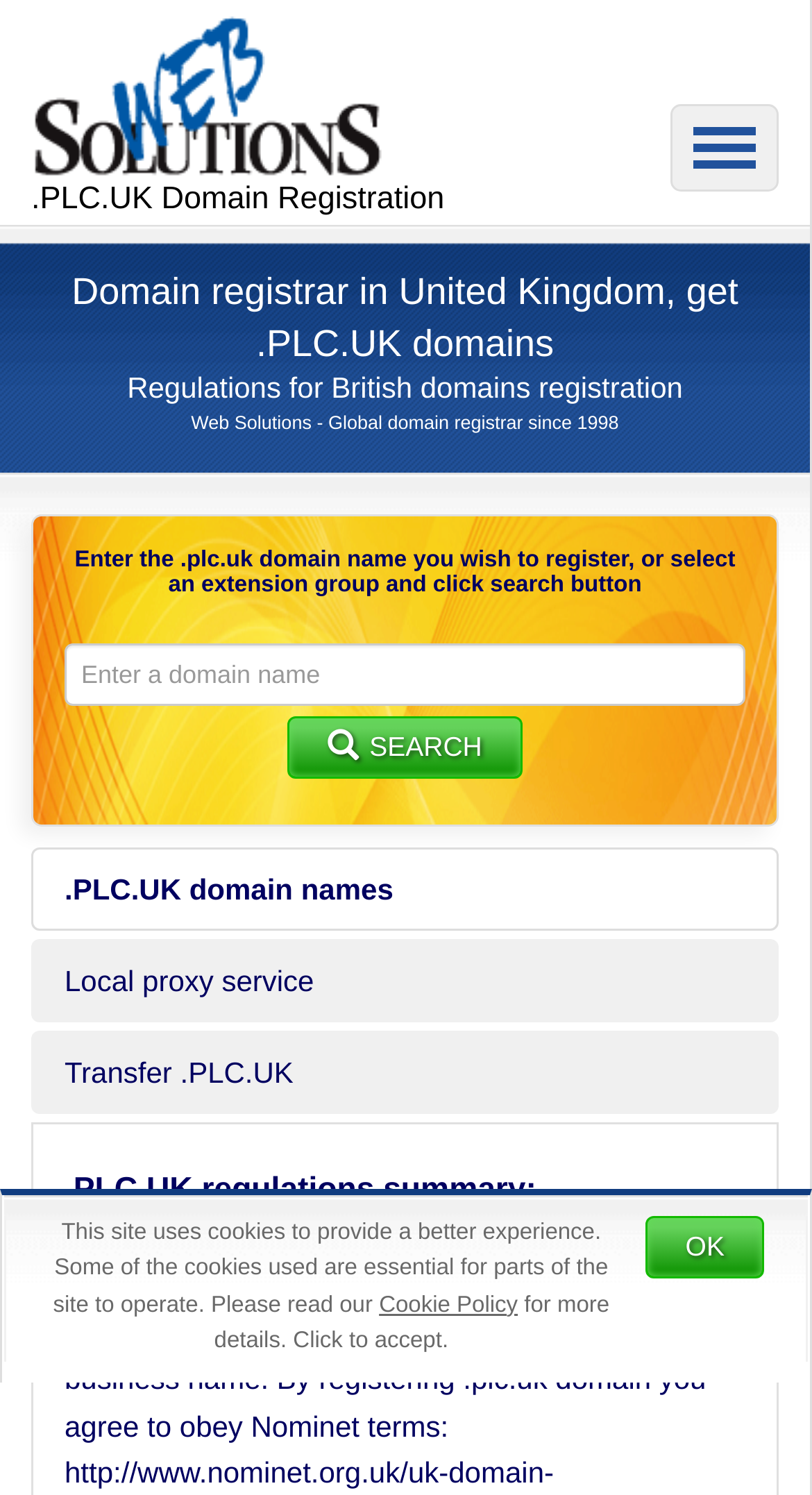Based on the element description Cookie Policy, identify the bounding box of the UI element in the given webpage screenshot. The coordinates should be in the format (top-left x, top-left y, bottom-right x, bottom-right y) and must be between 0 and 1.

[0.467, 0.865, 0.638, 0.881]